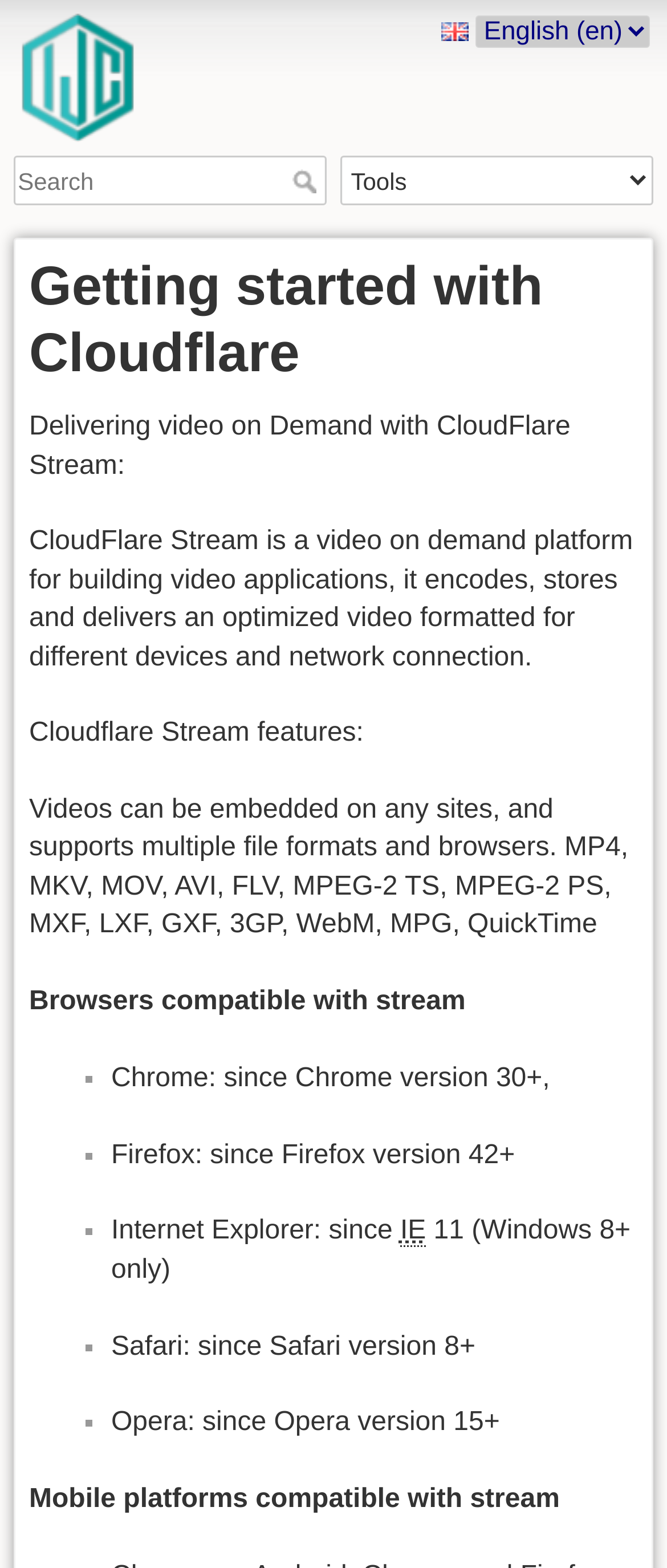Which browsers are compatible with Cloudflare Stream?
Refer to the image and answer the question using a single word or phrase.

Chrome, Firefox, IE, Safari, Opera